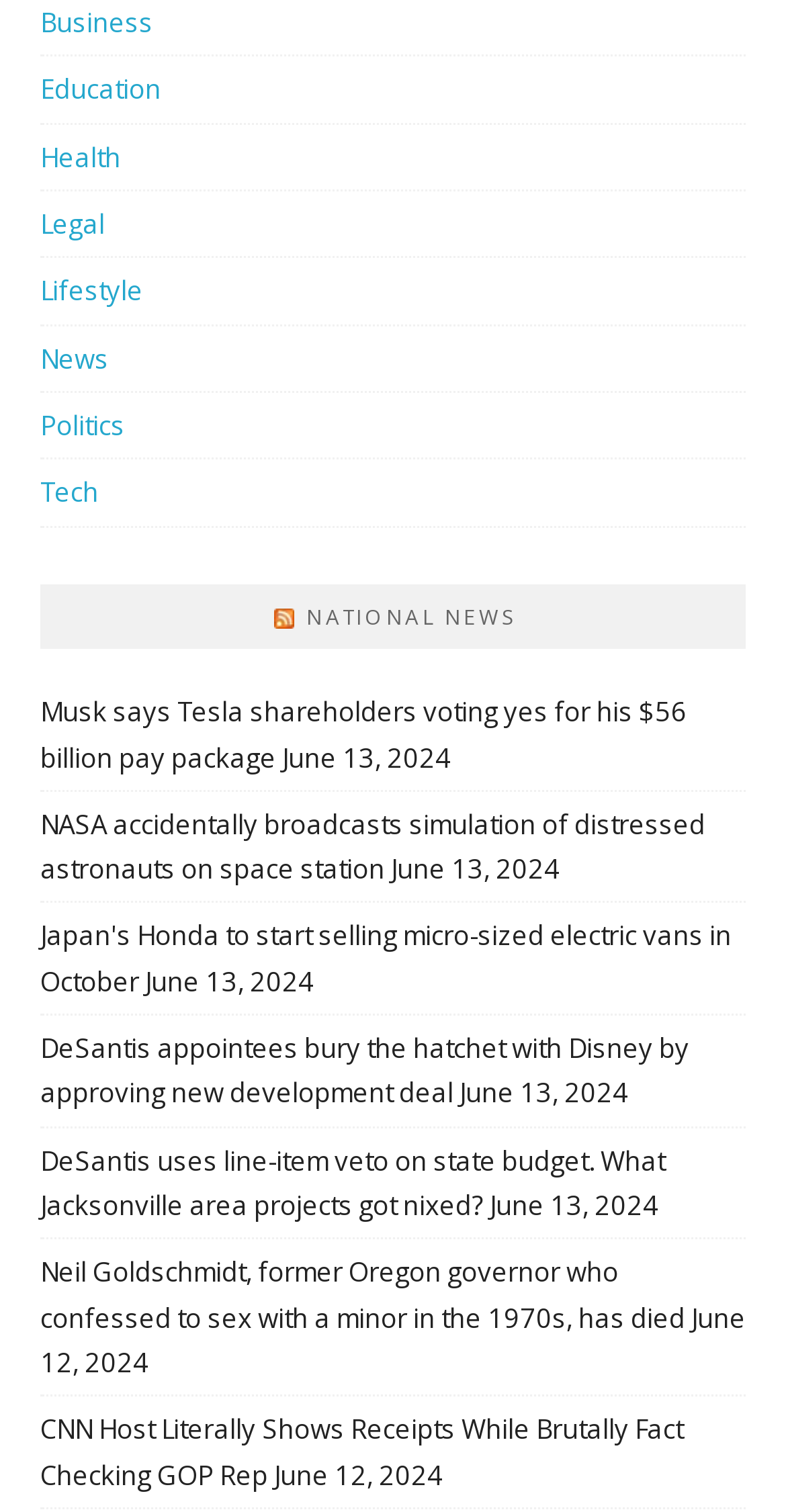Identify the bounding box coordinates of the clickable region to carry out the given instruction: "View NASA accidentally broadcasts simulation of distressed astronauts on space station".

[0.051, 0.533, 0.897, 0.587]